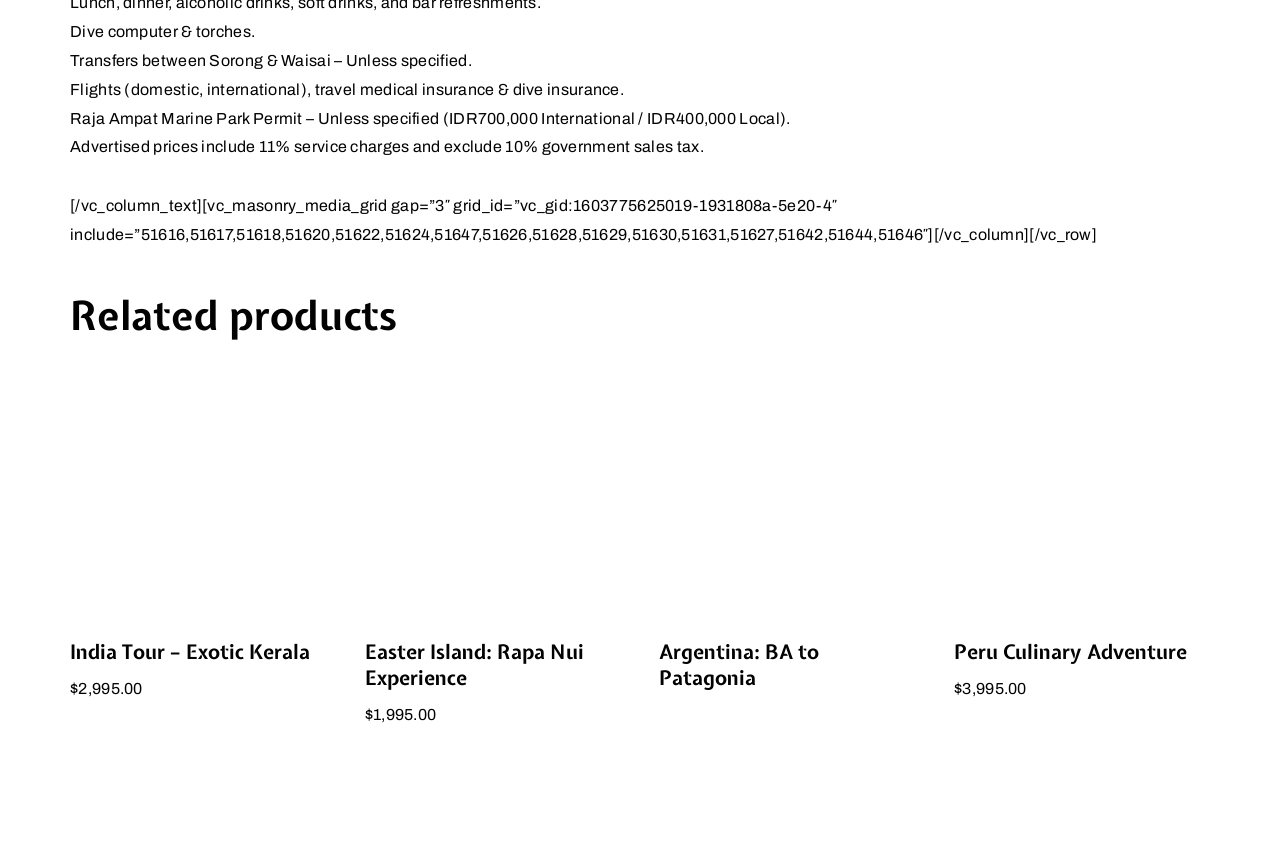What is the name of the third product listed under 'Related products'?
Look at the screenshot and provide an in-depth answer.

I looked at the links under the 'Related products' heading and found that the third one is 'Argentina: BA to Patagonia'.